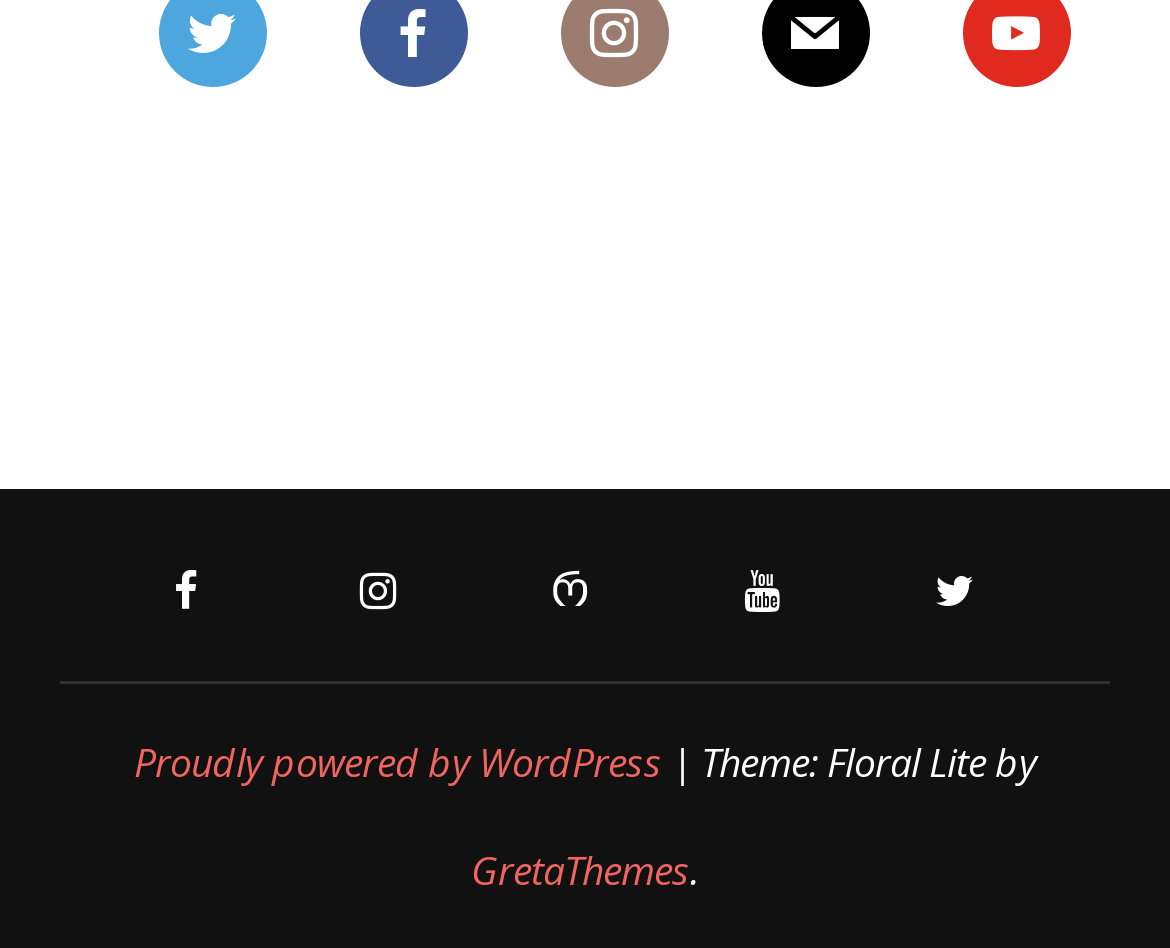How many social media links are available?
Please answer the question with a single word or phrase, referencing the image.

5